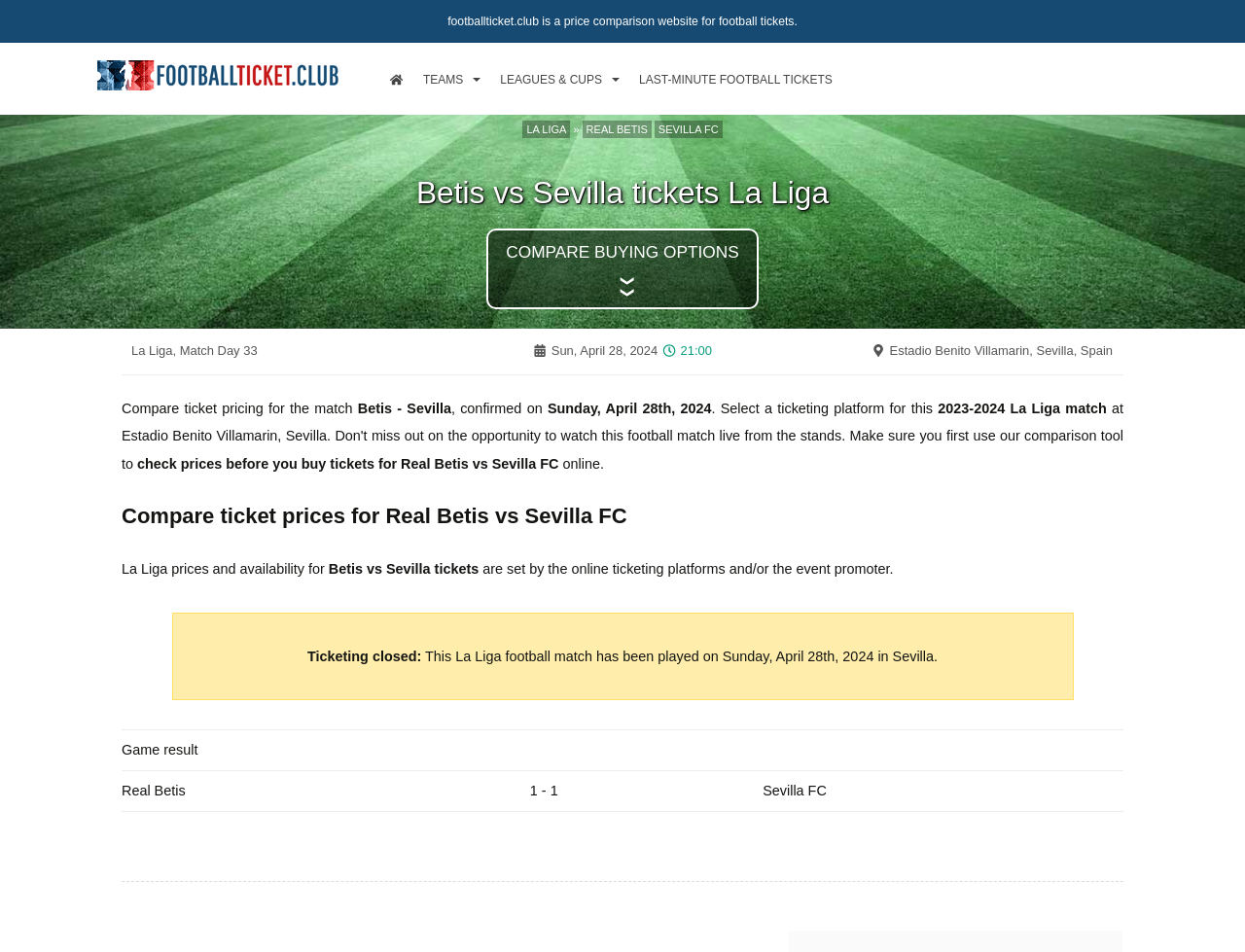Highlight the bounding box coordinates of the element that should be clicked to carry out the following instruction: "Compare buying options for Betis vs Sevilla tickets". The coordinates must be given as four float numbers ranging from 0 to 1, i.e., [left, top, right, bottom].

[0.391, 0.24, 0.609, 0.325]